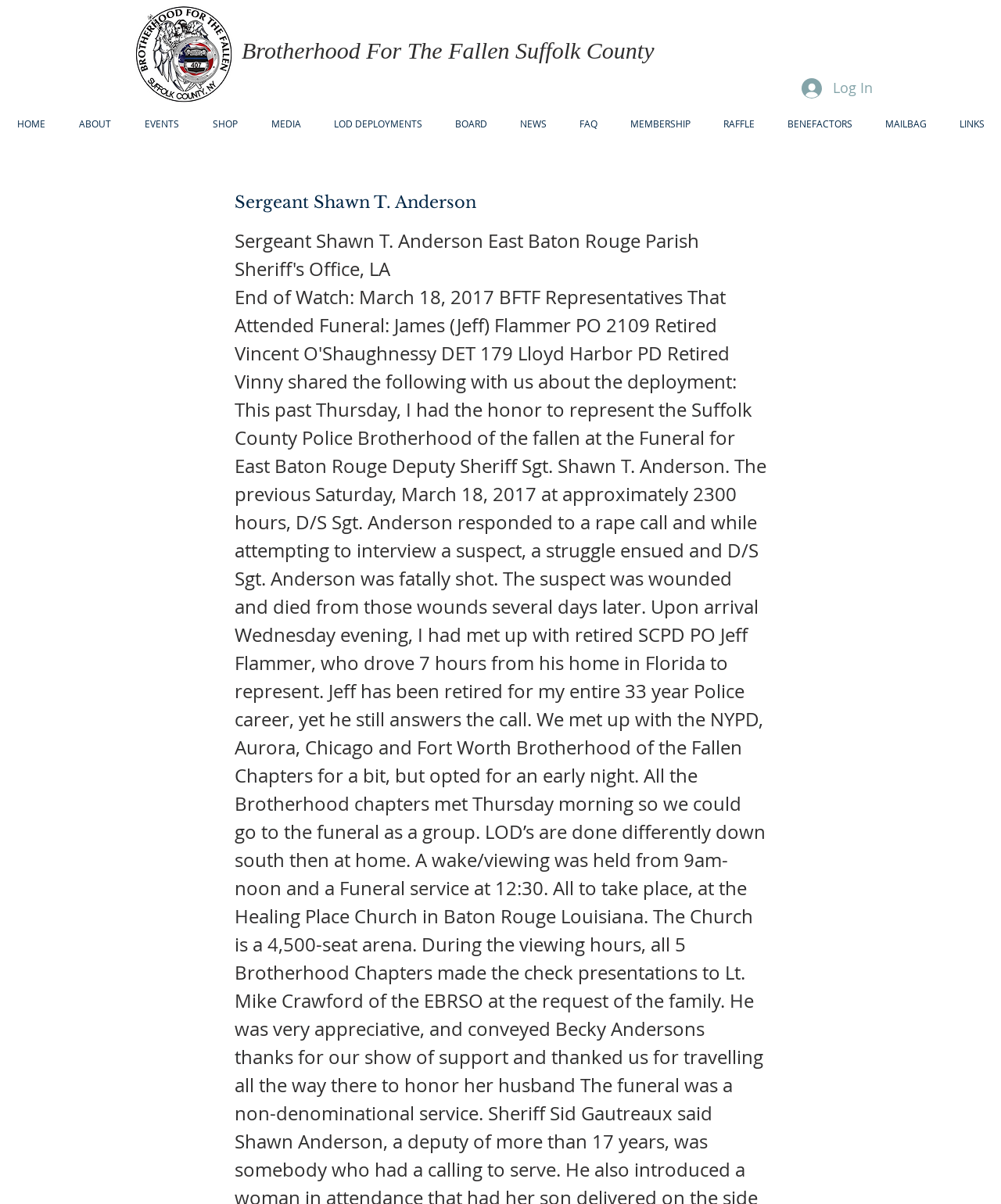Please determine the bounding box coordinates for the element that should be clicked to follow these instructions: "Check the featured flip flop reviews".

None